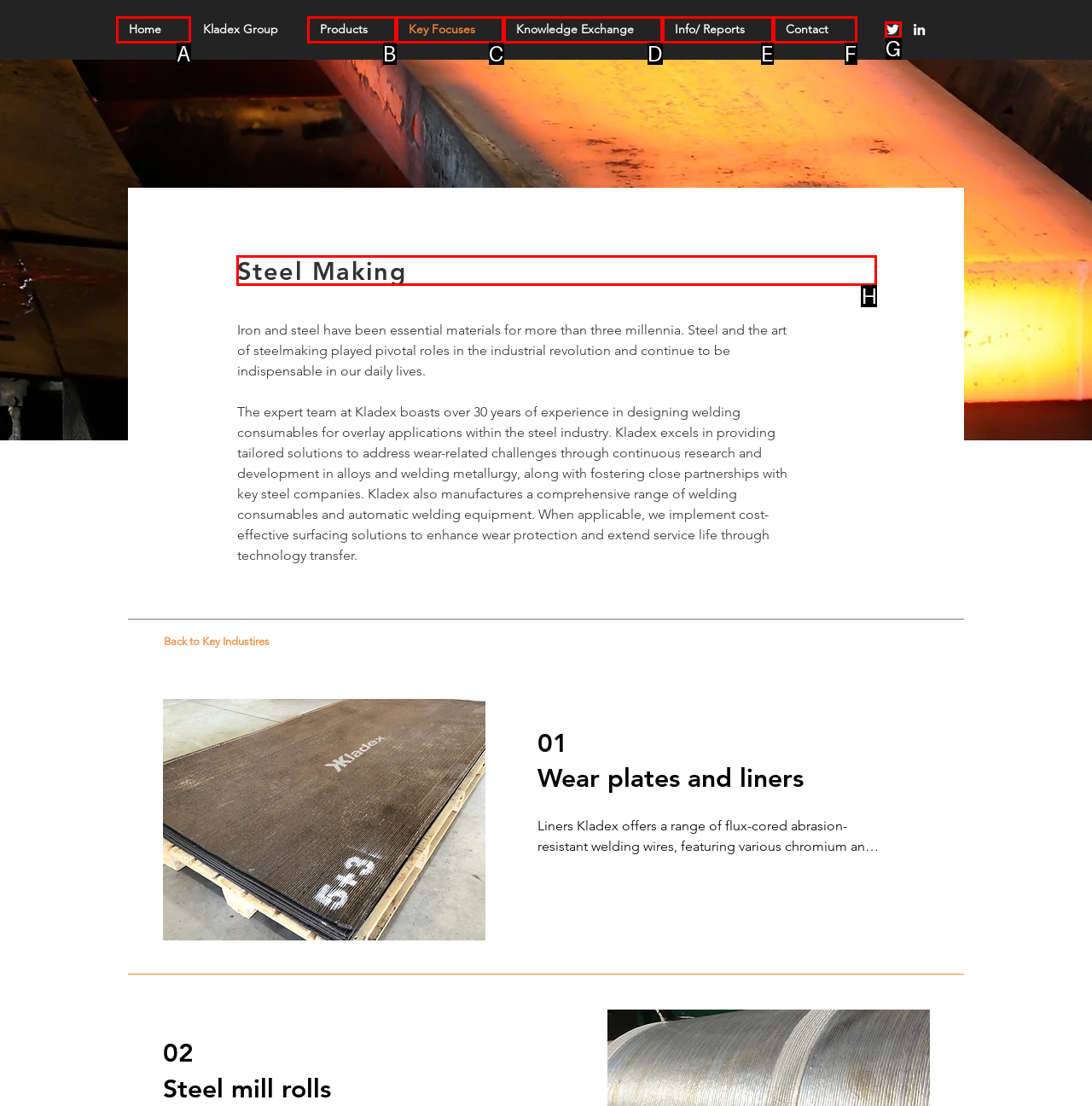Identify the HTML element you need to click to achieve the task: Learn about Steel Making. Respond with the corresponding letter of the option.

H